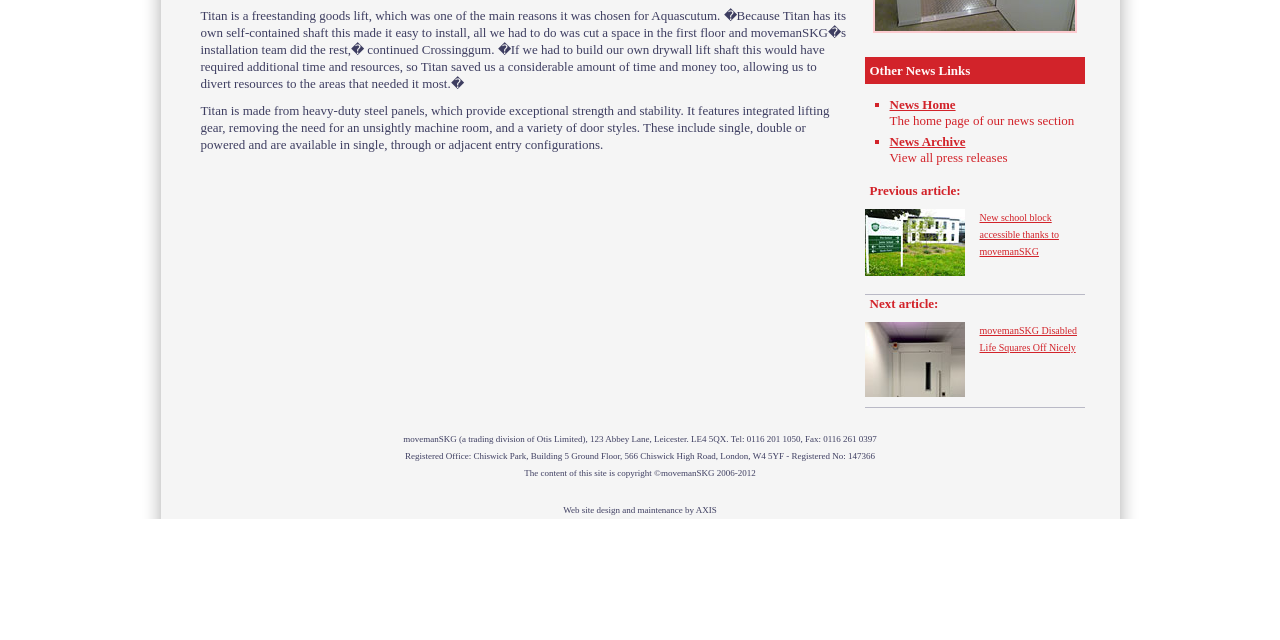From the element description: "News Archive", extract the bounding box coordinates of the UI element. The coordinates should be expressed as four float numbers between 0 and 1, in the order [left, top, right, bottom].

[0.695, 0.209, 0.754, 0.233]